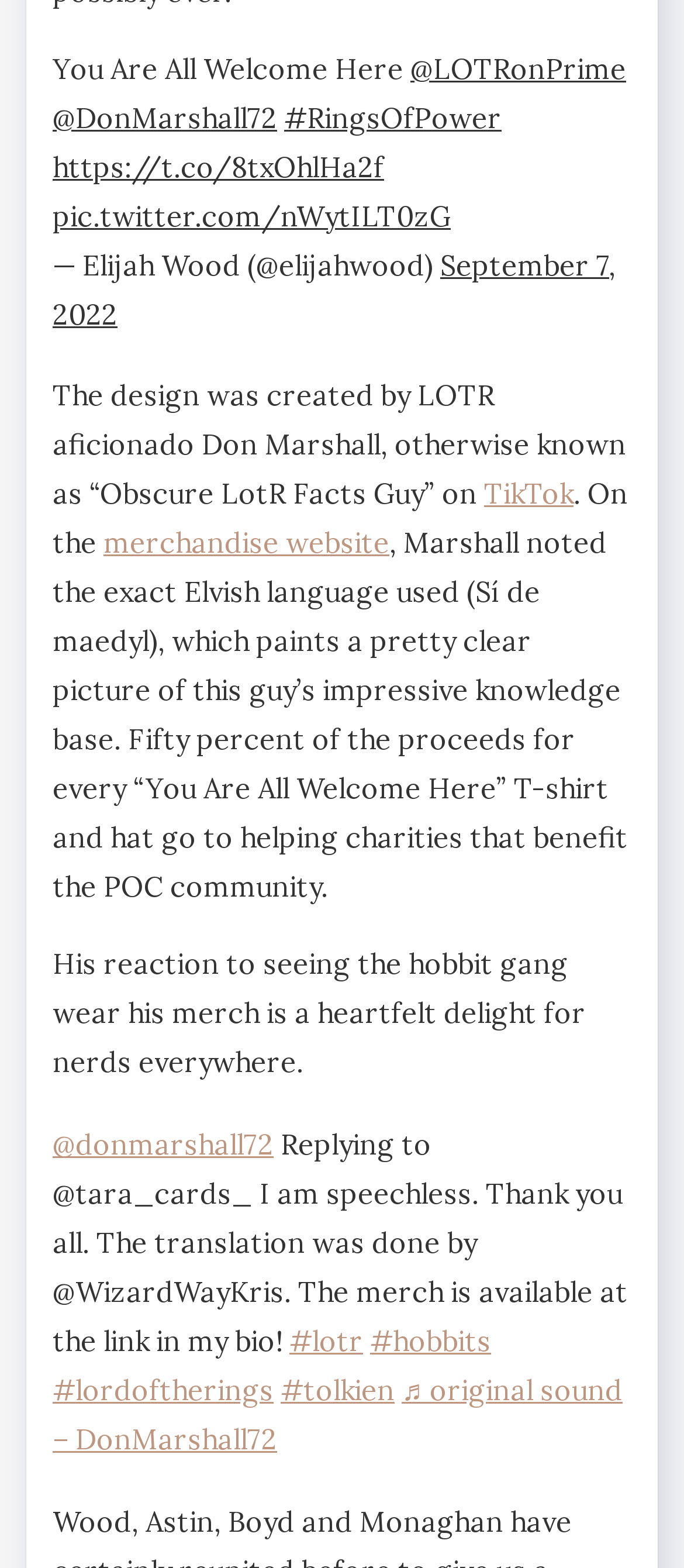Please identify the bounding box coordinates of the element that needs to be clicked to execute the following command: "Read Elijah Wood's tweet". Provide the bounding box using four float numbers between 0 and 1, formatted as [left, top, right, bottom].

[0.077, 0.157, 0.644, 0.18]